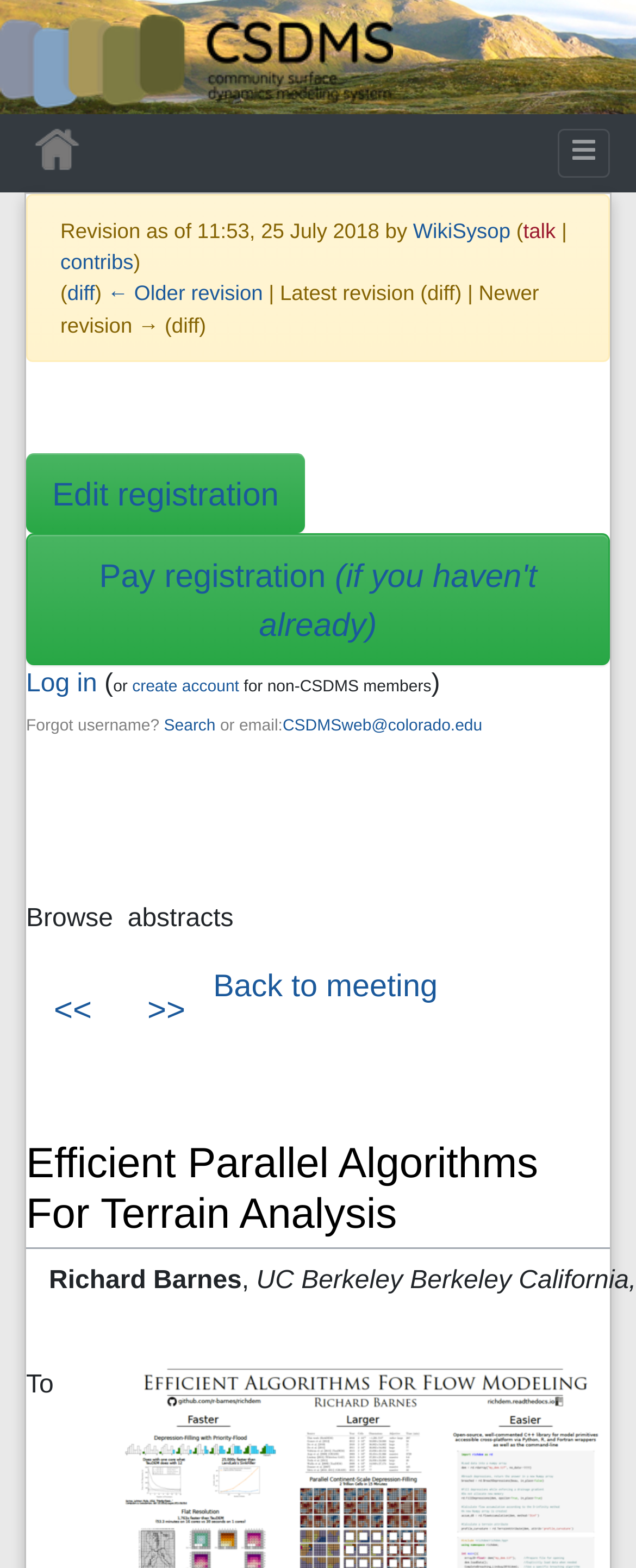Locate and extract the headline of this webpage.

Efficient Parallel Algorithms For Terrain Analysis